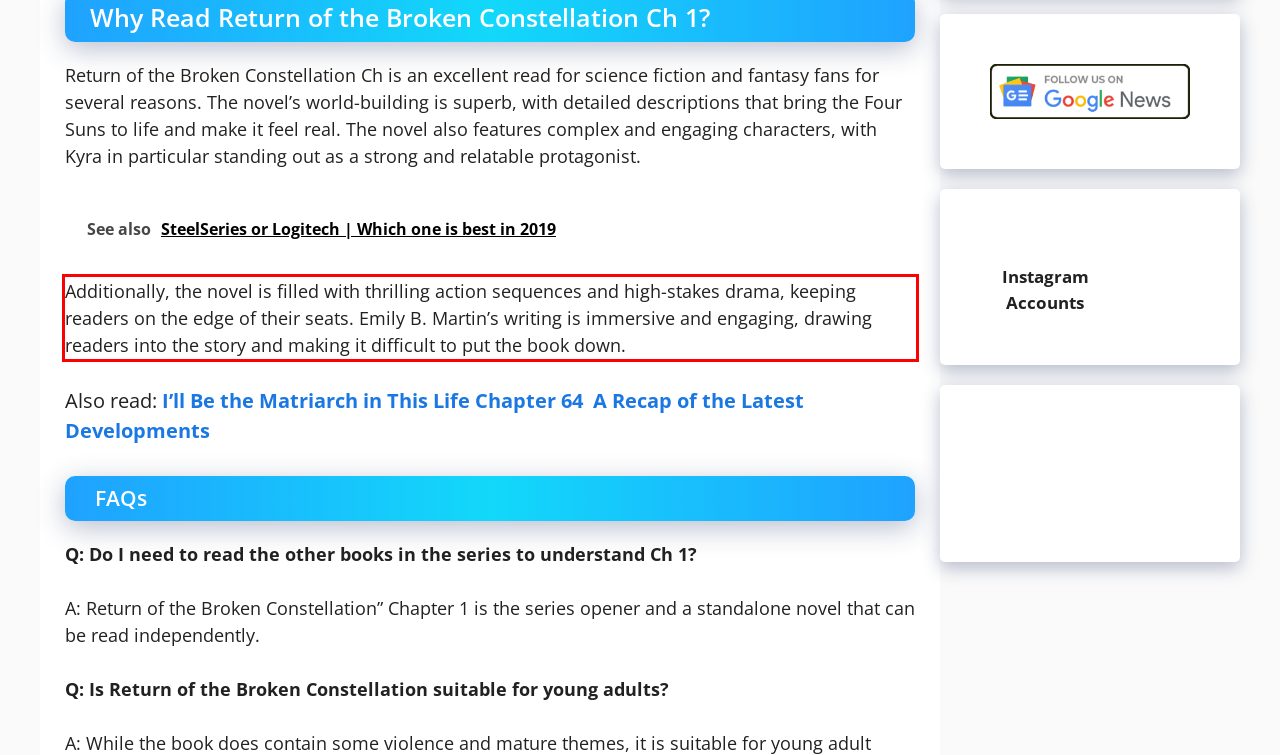You have a screenshot of a webpage with a red bounding box. Identify and extract the text content located inside the red bounding box.

Additionally, the novel is filled with thrilling action sequences and high-stakes drama, keeping readers on the edge of their seats. Emily B. Martin’s writing is immersive and engaging, drawing readers into the story and making it difficult to put the book down.